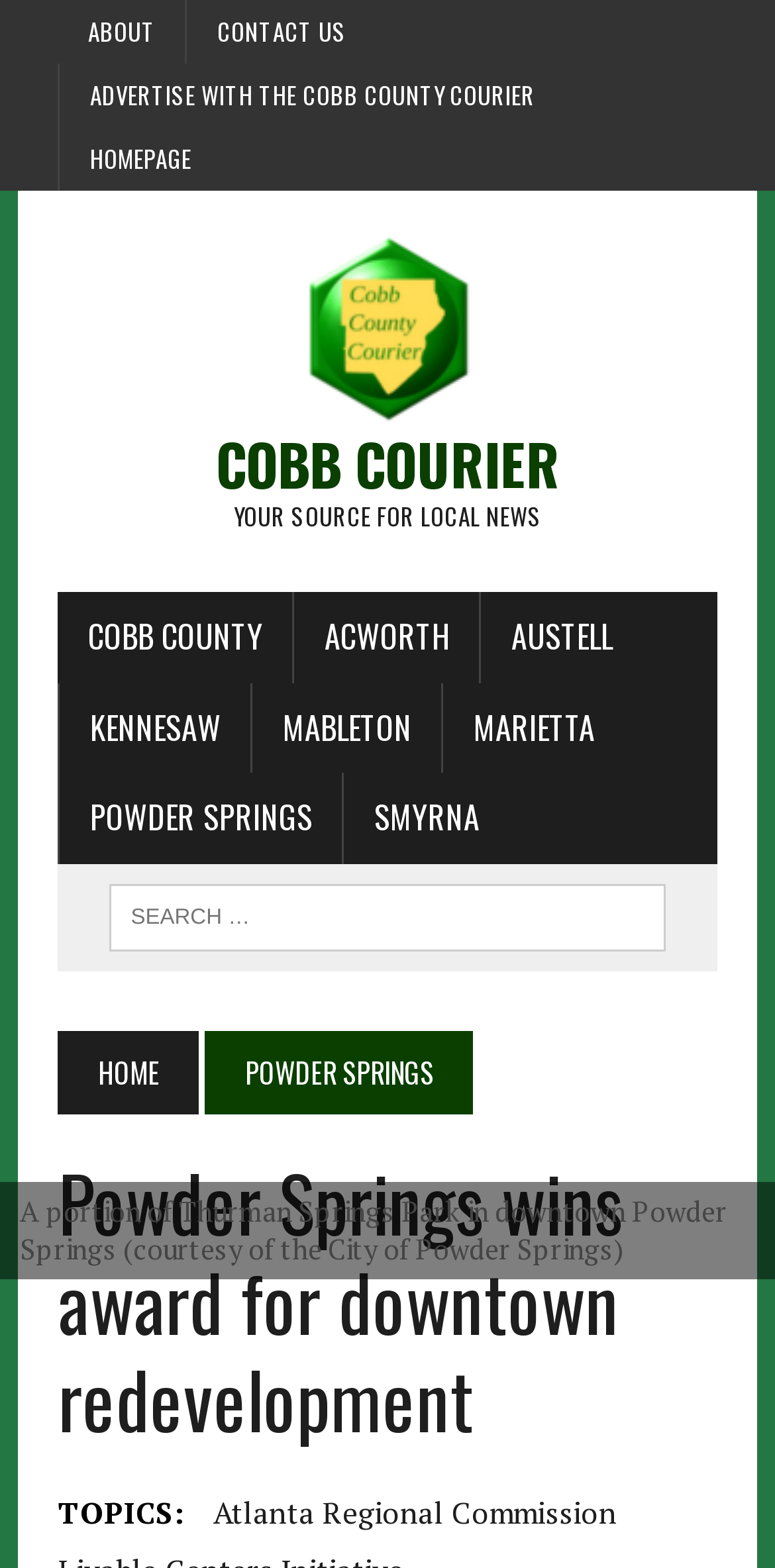Look at the image and write a detailed answer to the question: 
What is the name of the newspaper that published this article?

The answer can be found in the link 'Cobb Courier' which is located at the top of the webpage and is the logo of the newspaper.